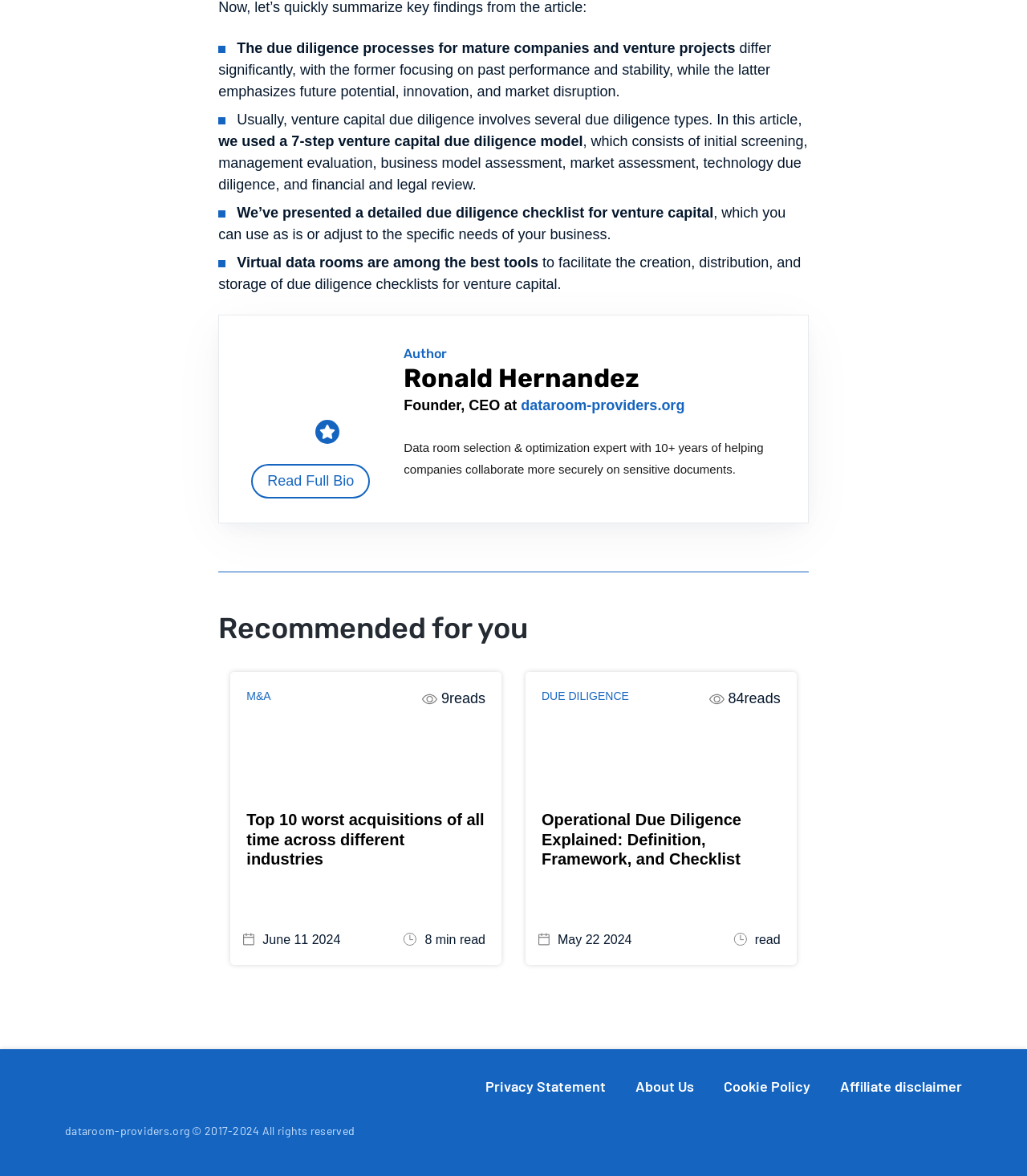Using the provided description Read Full Bio, find the bounding box coordinates for the UI element. Provide the coordinates in (top-left x, top-left y, bottom-right x, bottom-right y) format, ensuring all values are between 0 and 1.

[0.245, 0.395, 0.36, 0.424]